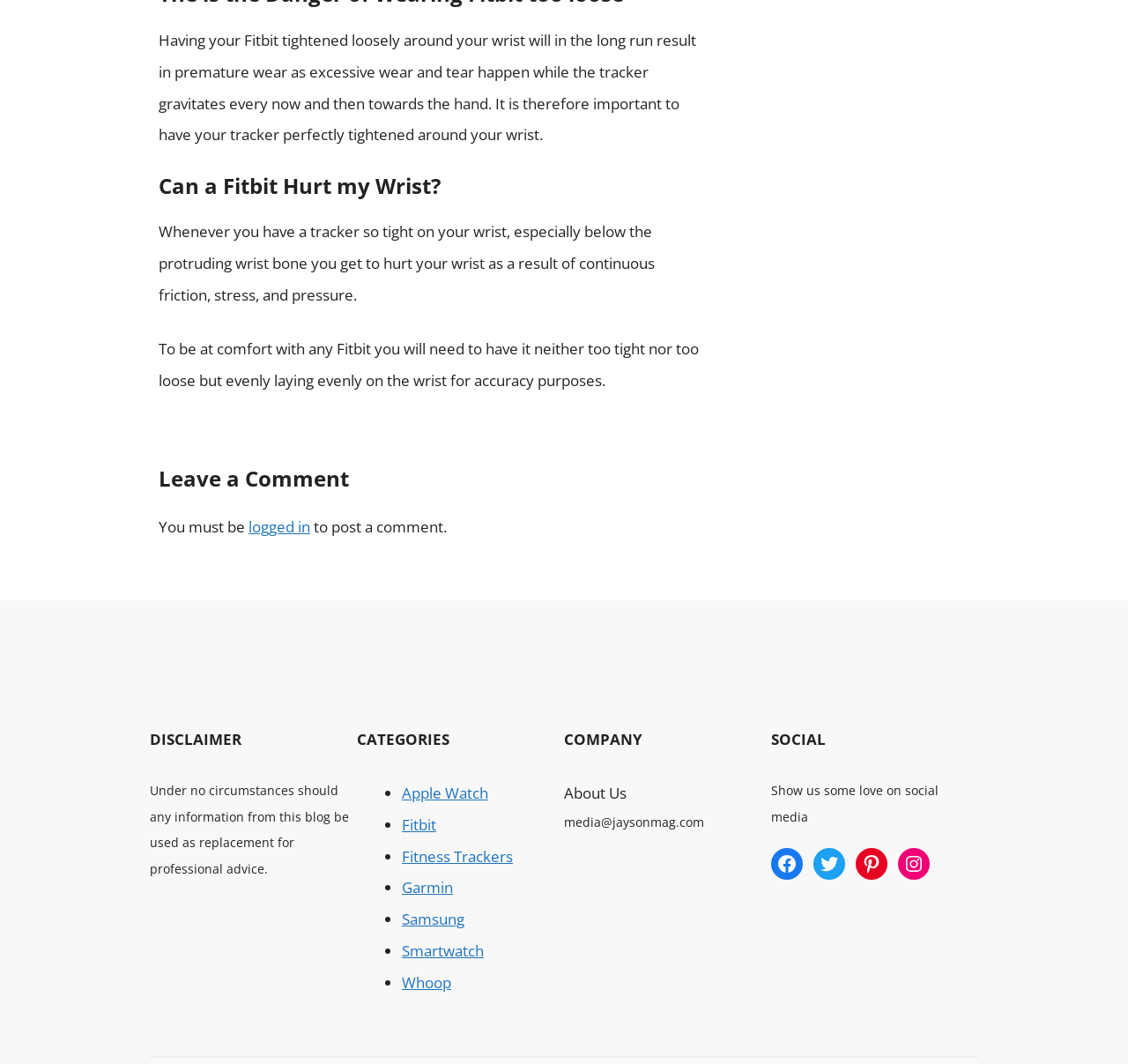What is the importance of tightening a Fitbit?
Please ensure your answer is as detailed and informative as possible.

According to the webpage, having a Fitbit tightened loosely around the wrist can result in premature wear due to excessive wear and tear. Therefore, it is important to have the tracker perfectly tightened around the wrist to prevent this.